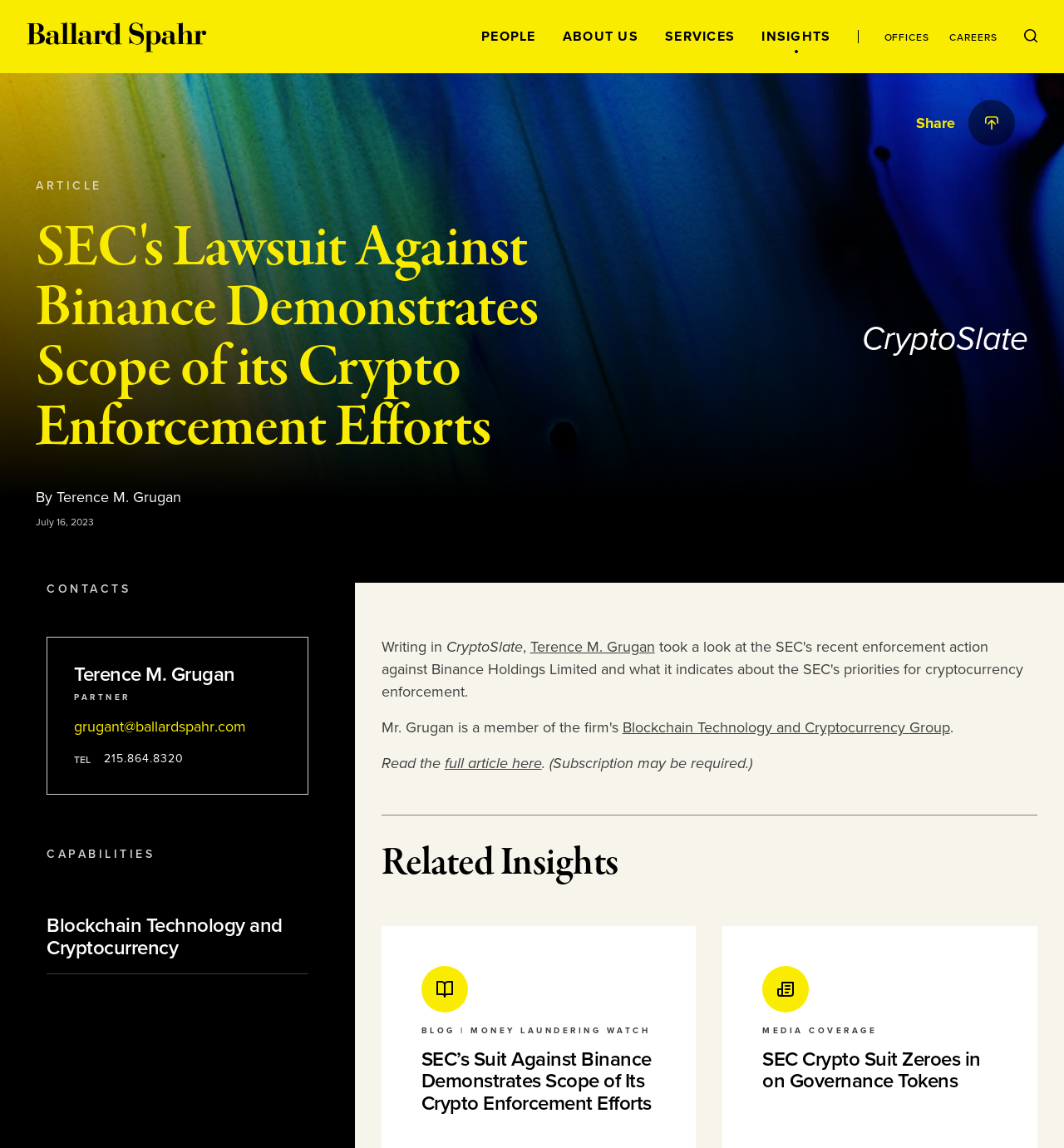Using the details from the image, please elaborate on the following question: What is the contact information of Terence M. Grugan?

I found the contact information by looking at the section below the main article, where it lists the contacts, and found Terence M. Grugan's email address.